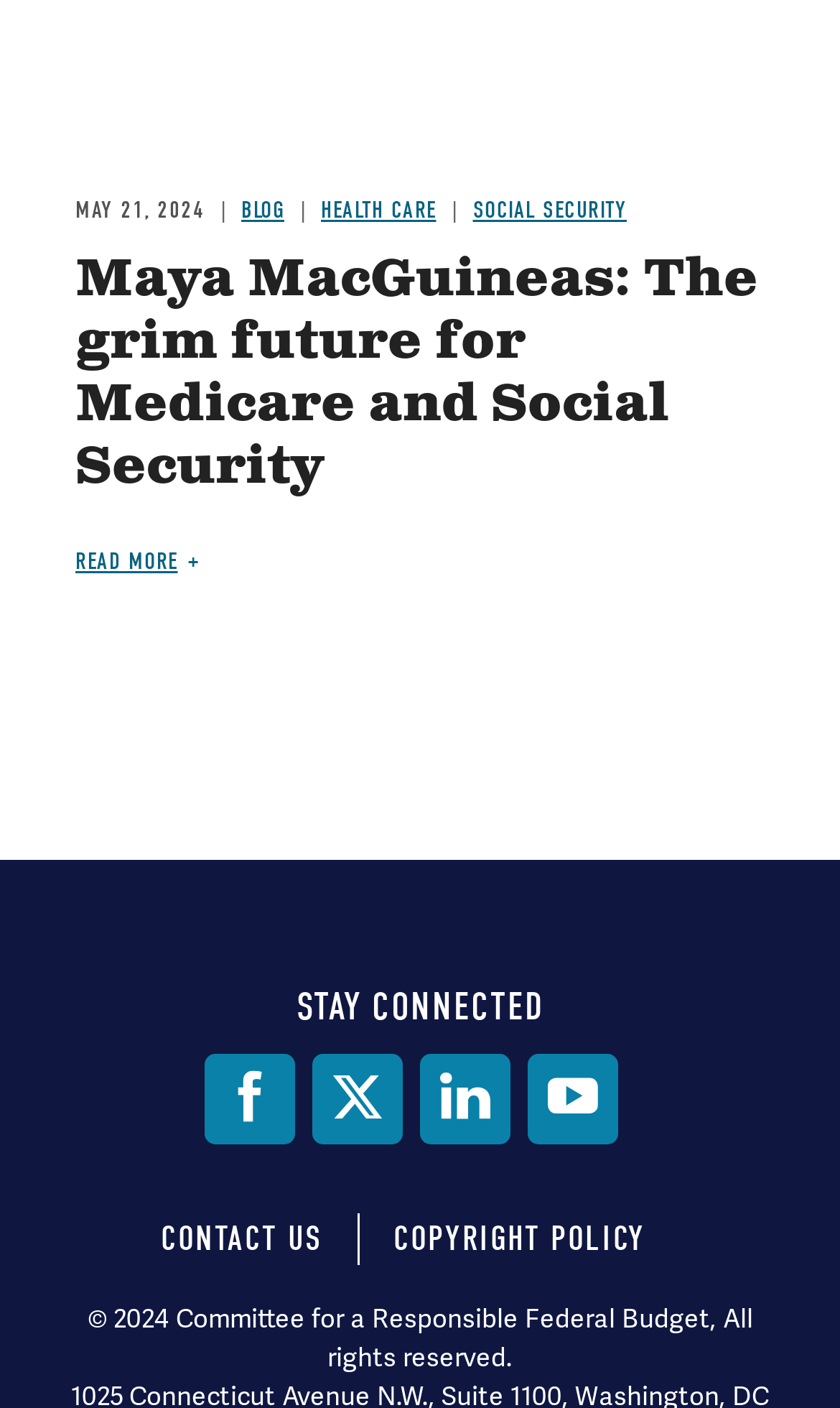What is the topic of the article?
Look at the image and respond with a one-word or short phrase answer.

Medicare and Social Security